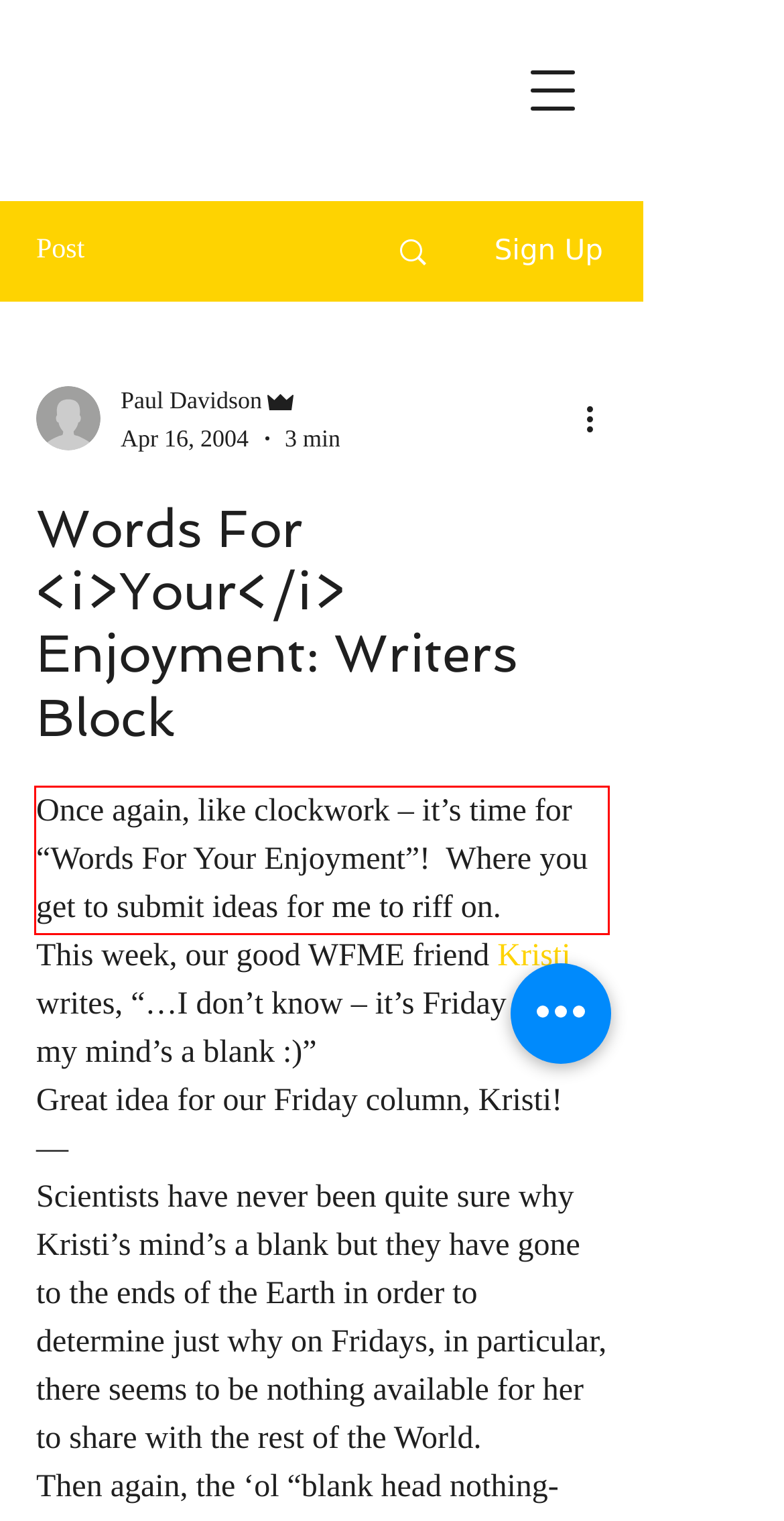Please recognize and transcribe the text located inside the red bounding box in the webpage image.

Once again, like clockwork – it’s time for “Words For Your Enjoyment”! Where you get to submit ideas for me to riff on.